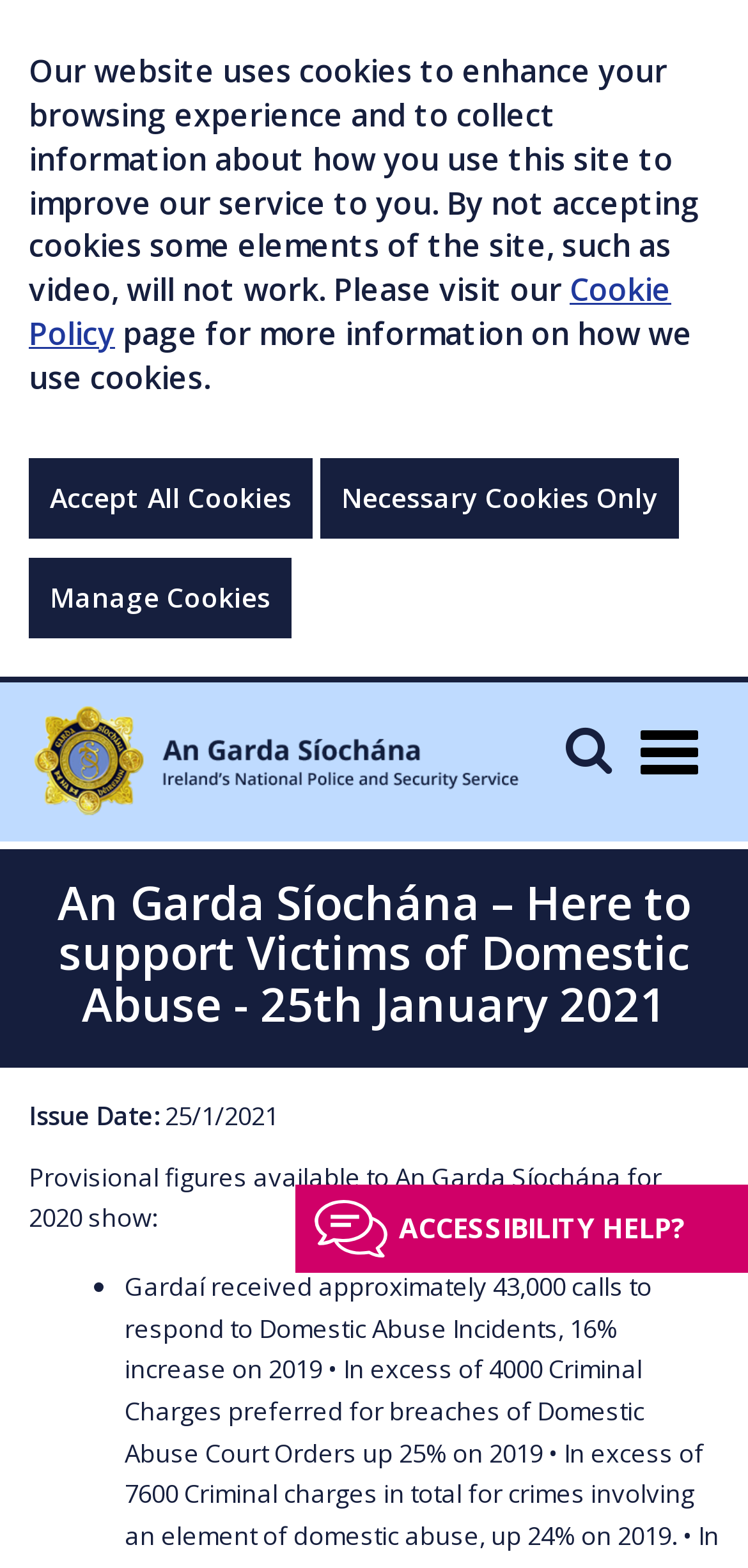Find the bounding box coordinates of the element I should click to carry out the following instruction: "Read more about ICRMS".

None